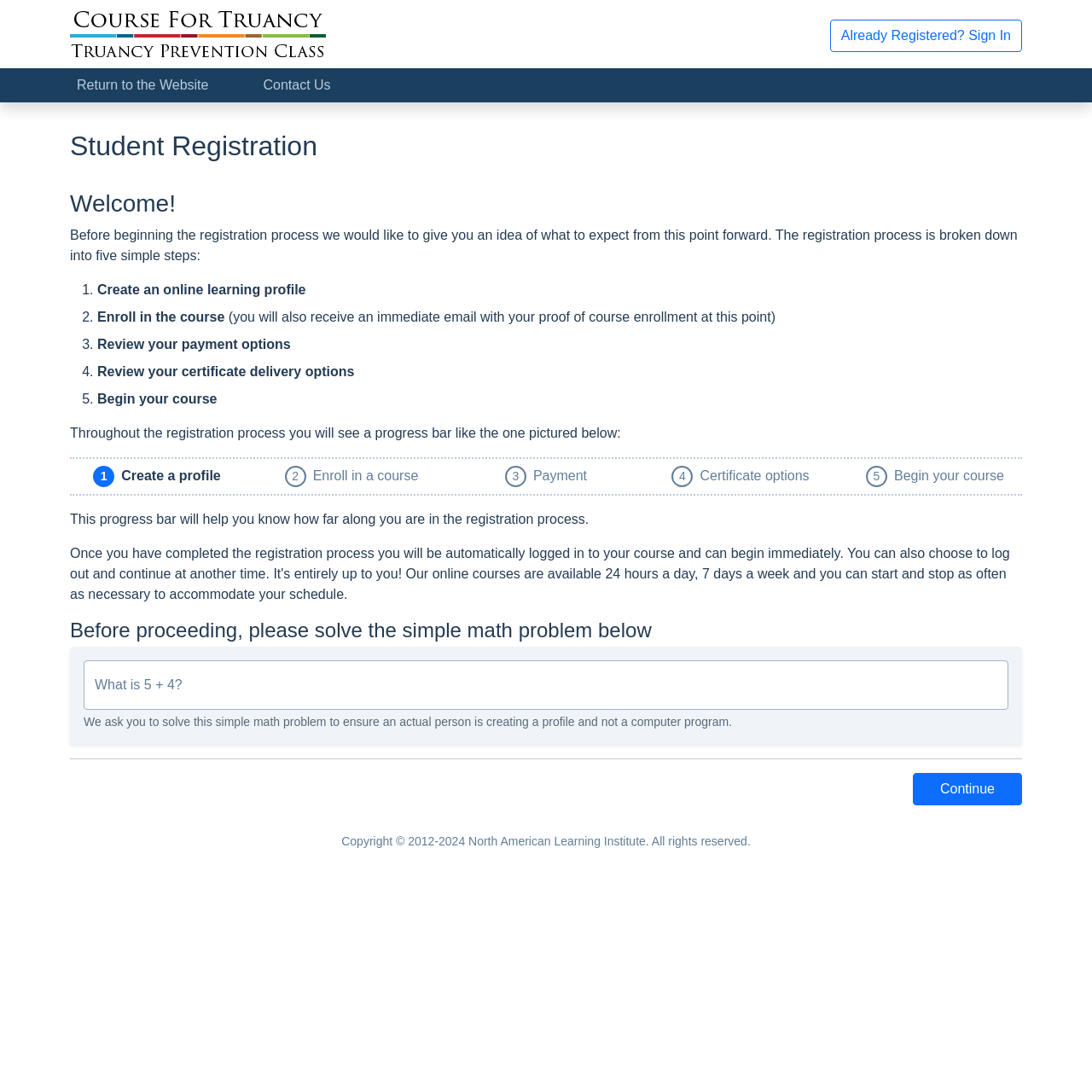What is the position of the 'Contact Us' button?
Using the image as a reference, answer with just one word or a short phrase.

Above the 'Return to the Website' link